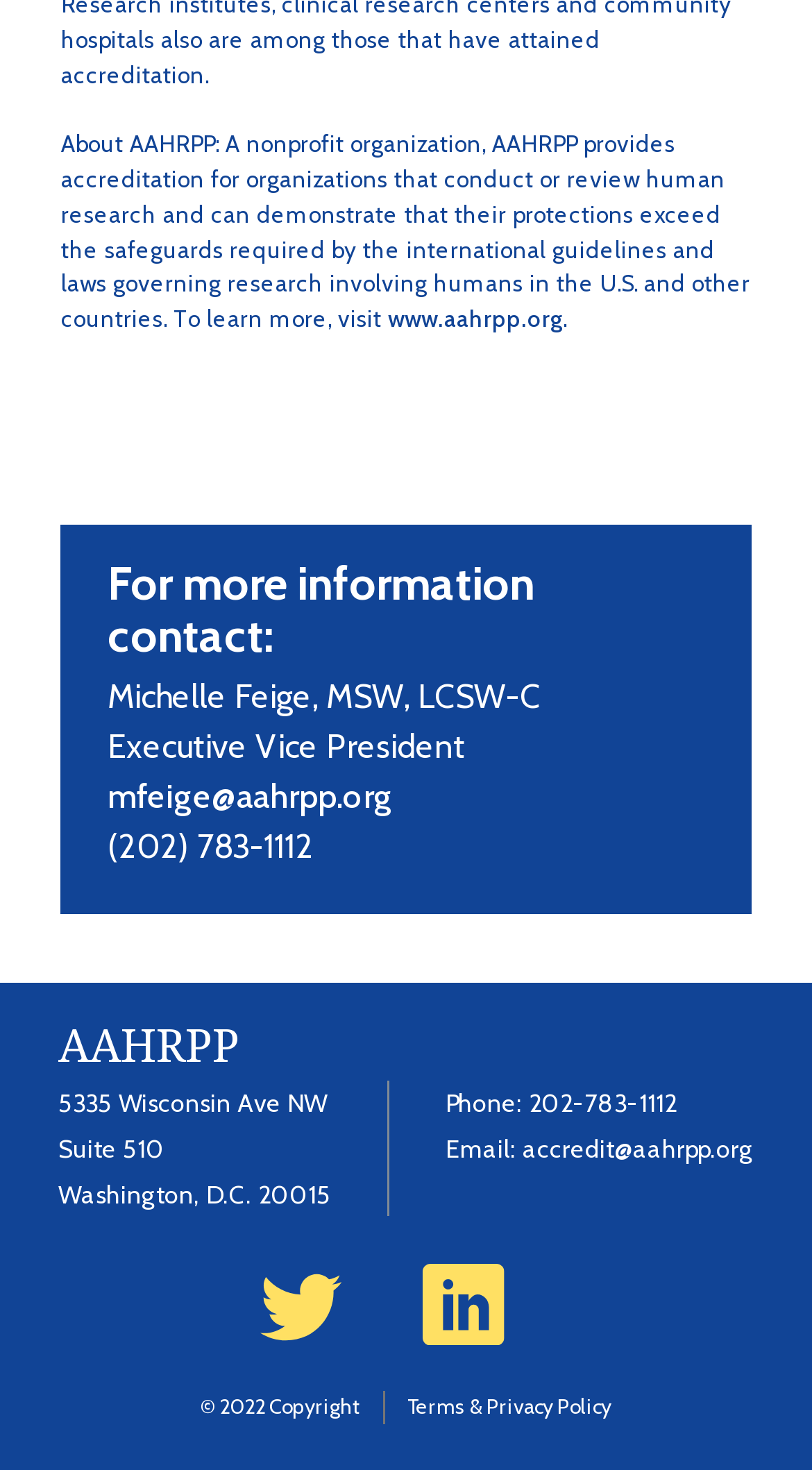What is the phone number of the organization? From the image, respond with a single word or brief phrase.

202-783-1112